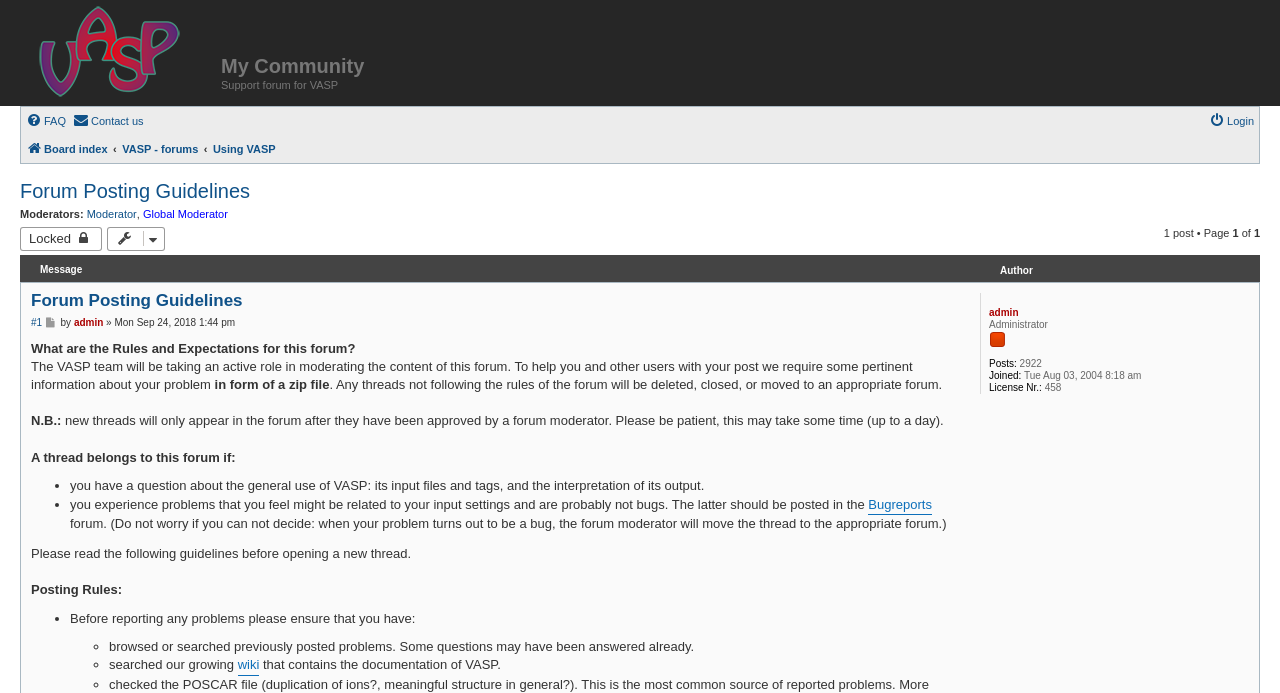Please provide a short answer using a single word or phrase for the question:
What should users do before reporting problems in the forum?

Search previously posted problems and the wiki